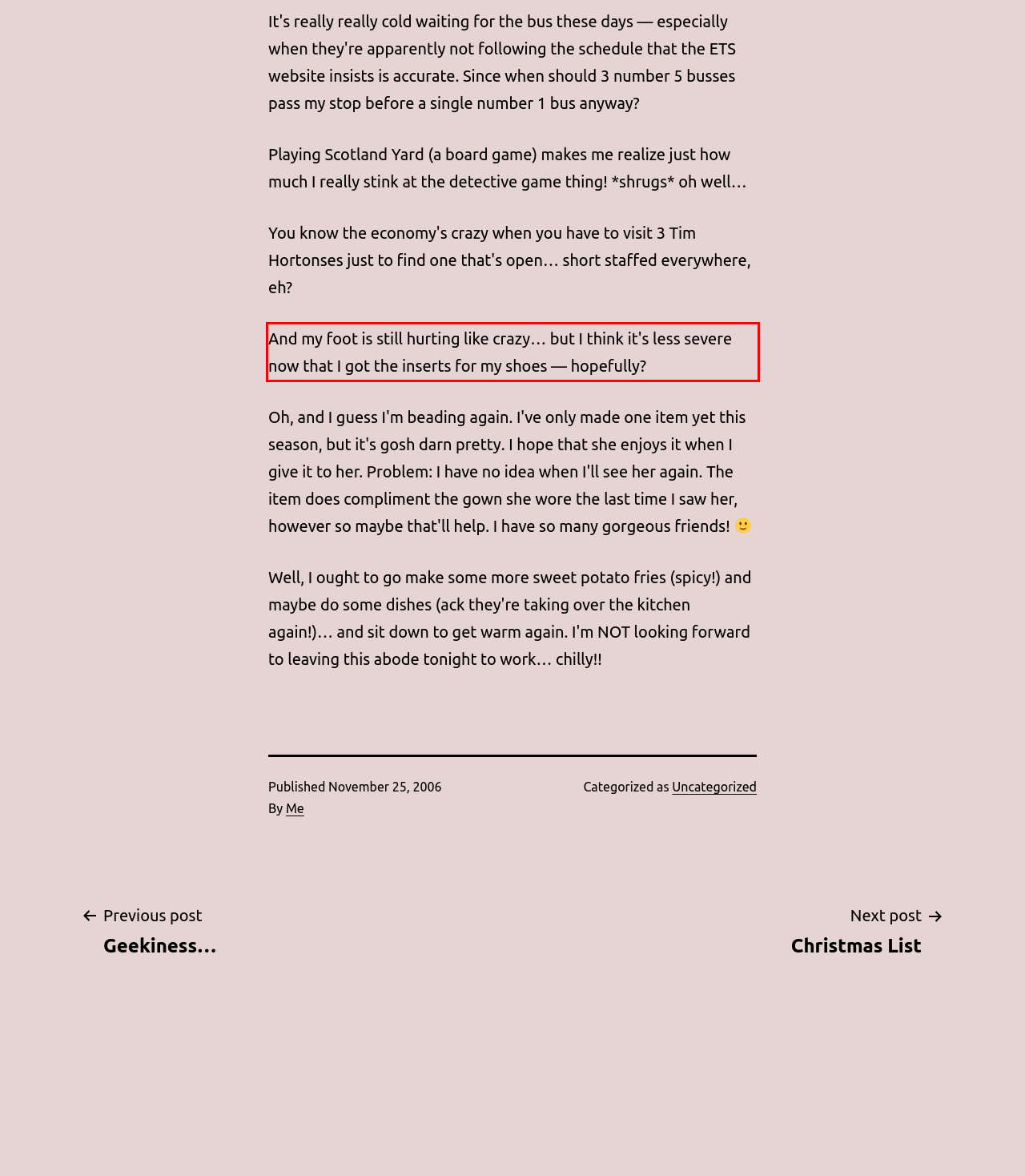Examine the webpage screenshot and use OCR to obtain the text inside the red bounding box.

And my foot is still hurting like crazy… but I think it's less severe now that I got the inserts for my shoes — hopefully?